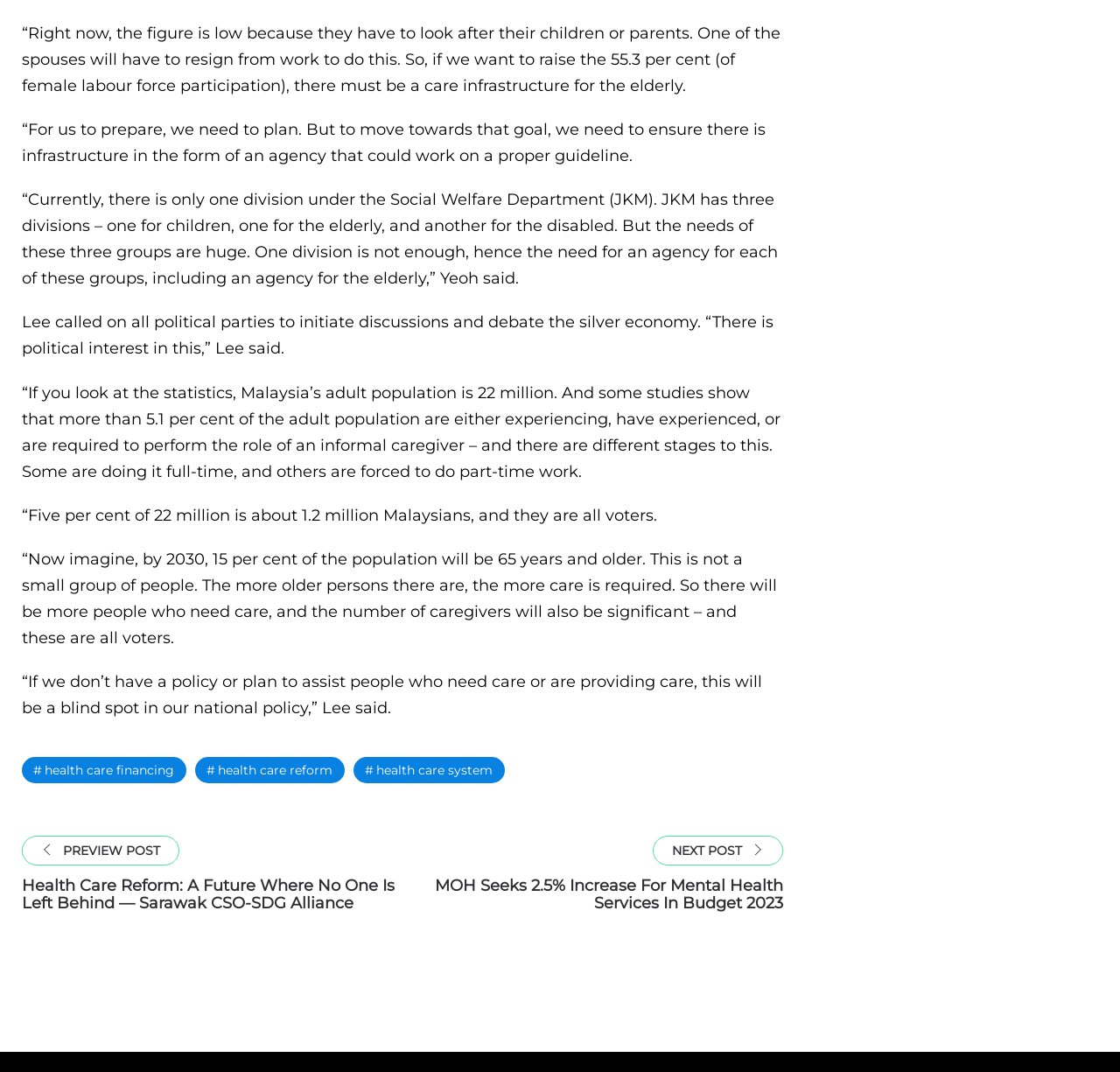Please provide a brief answer to the question using only one word or phrase: 
How many divisions are there under the Social Welfare Department?

3